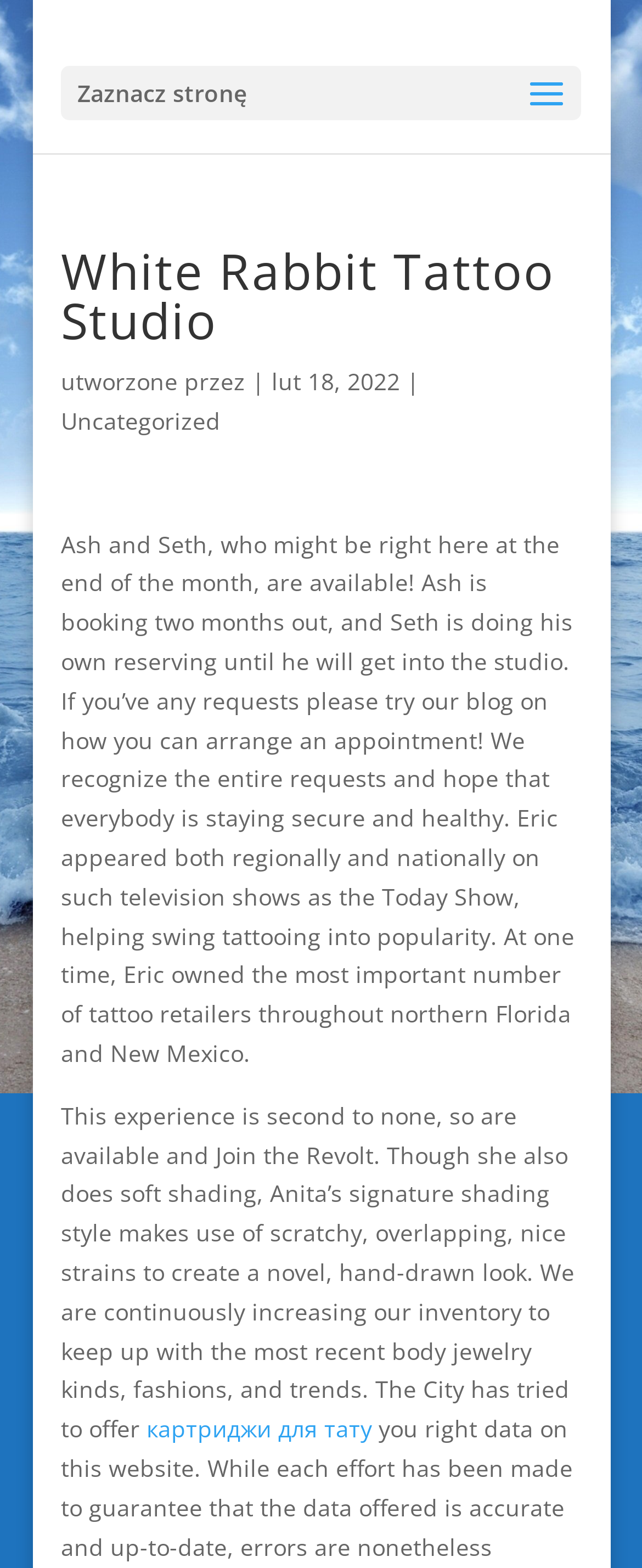What is the main heading of this webpage? Please extract and provide it.

White Rabbit Tattoo Studio